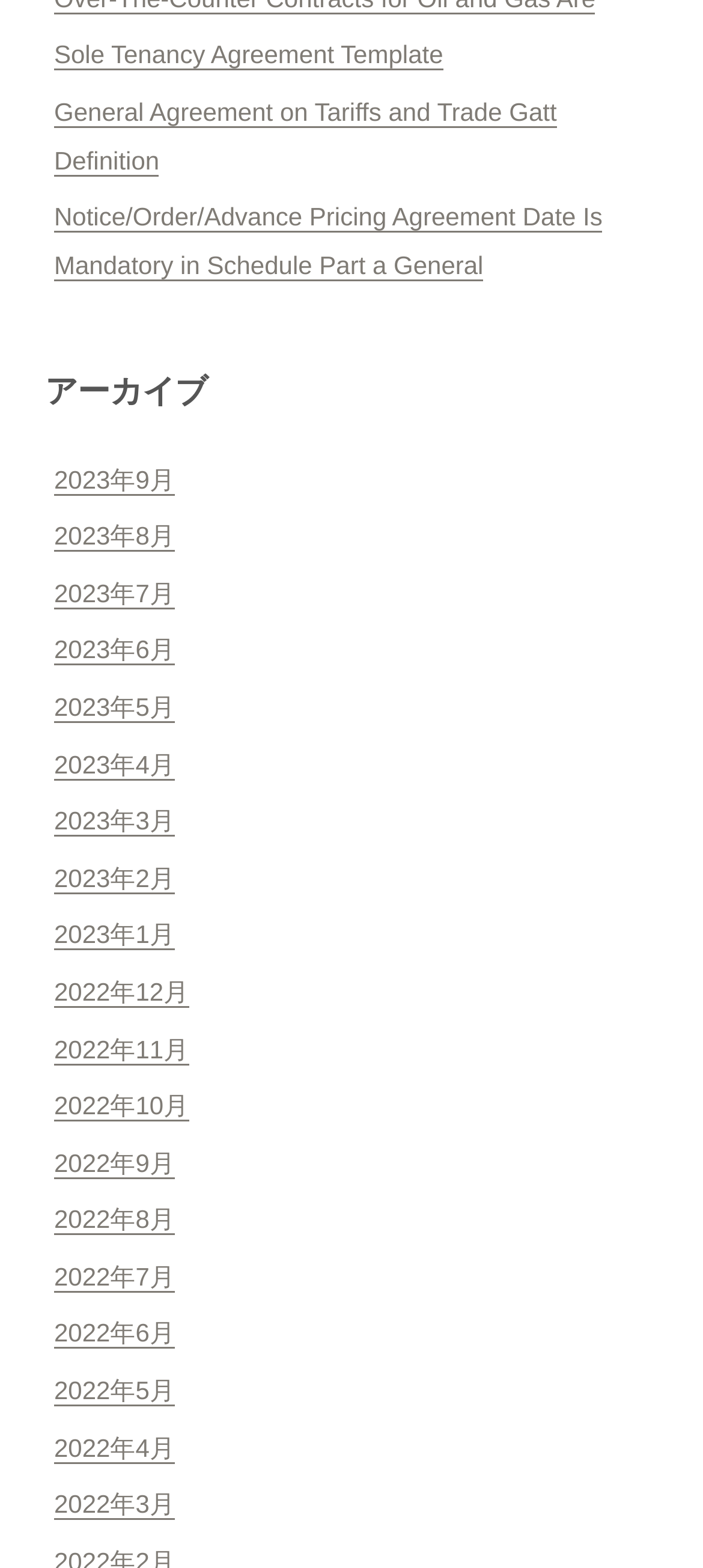Using the description: "2023年3月", identify the bounding box of the corresponding UI element in the screenshot.

[0.077, 0.514, 0.249, 0.534]